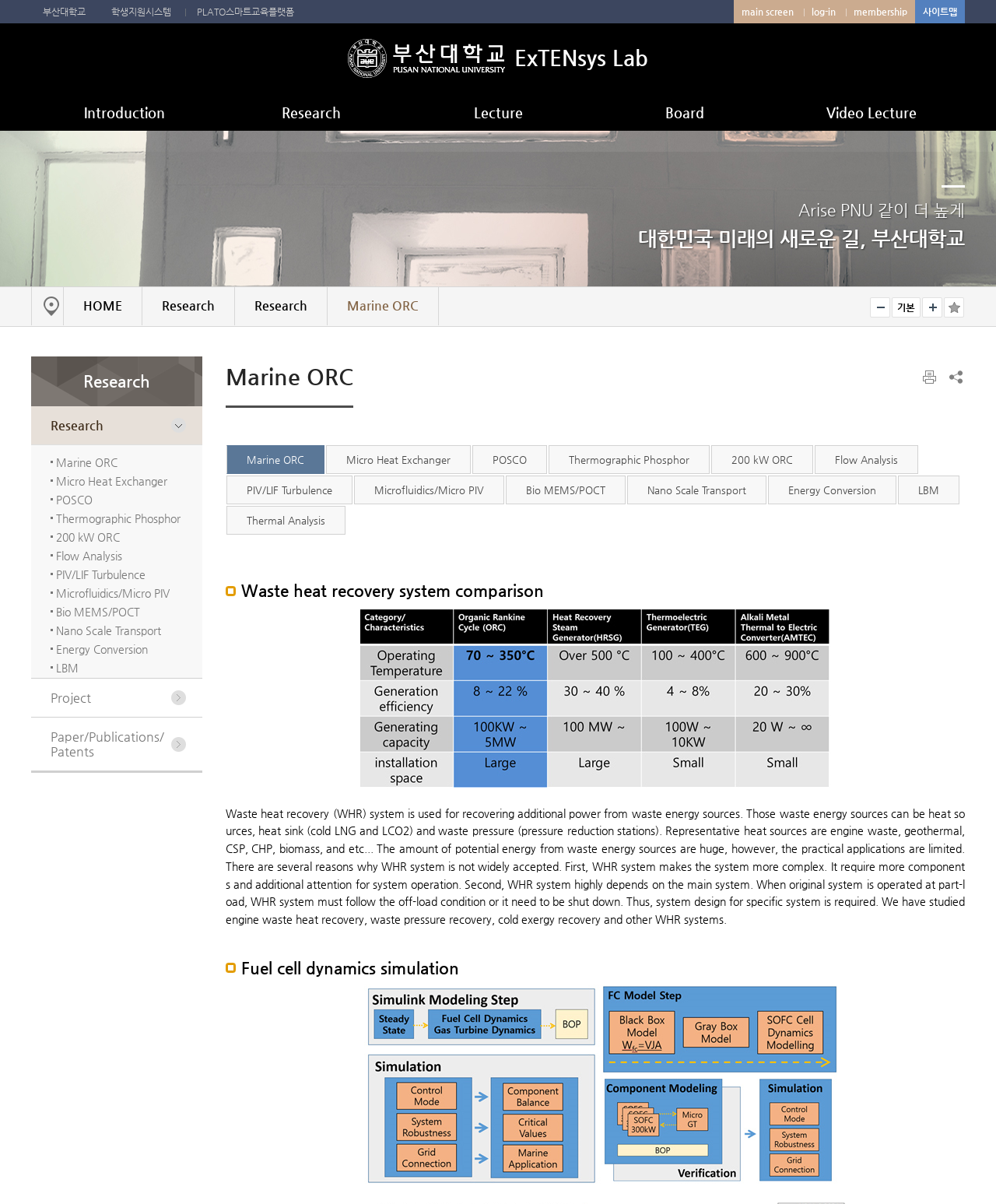Respond to the following query with just one word or a short phrase: 
What is the logo of ExTENsys Lab?

logo